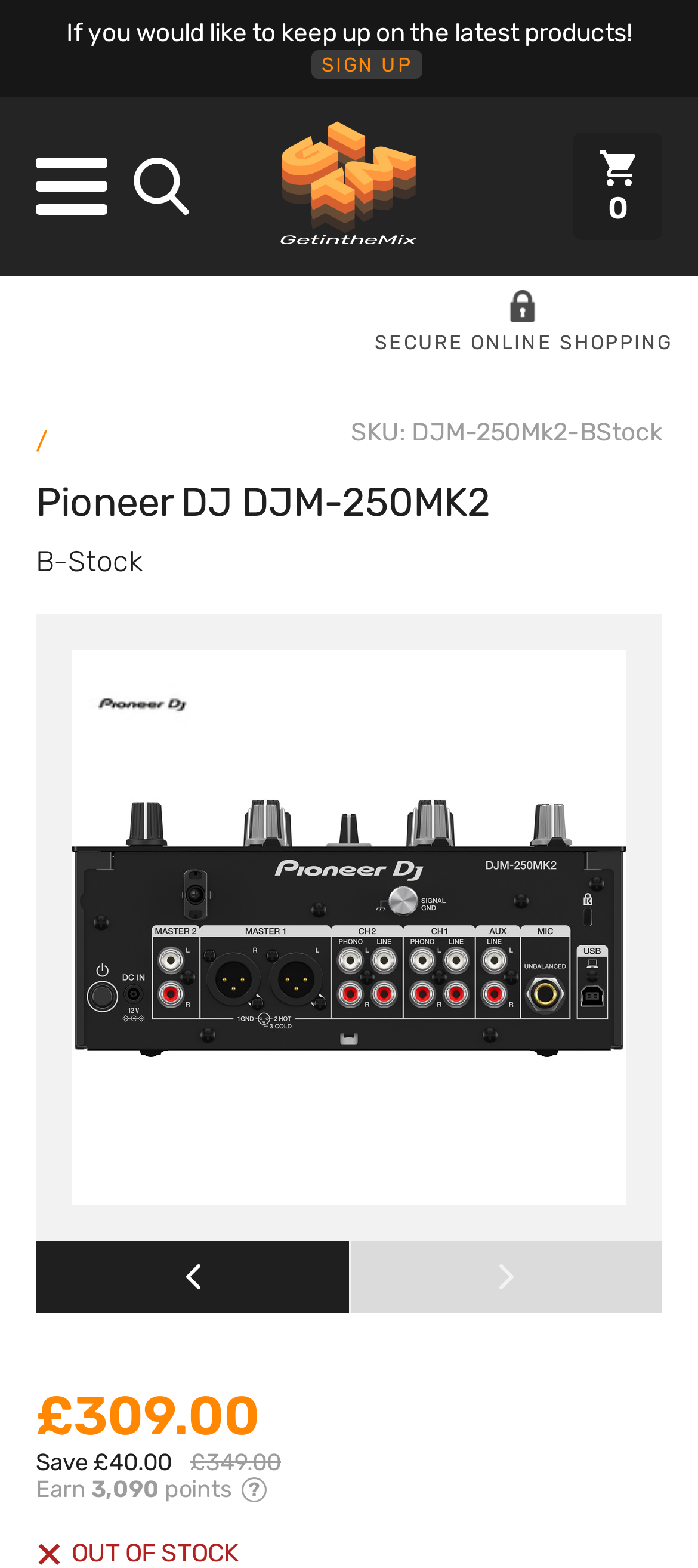Please provide the bounding box coordinates for the UI element as described: "£0.00 0 ITEMS 0". The coordinates must be four floats between 0 and 1, represented as [left, top, right, bottom].

[0.821, 0.085, 0.949, 0.153]